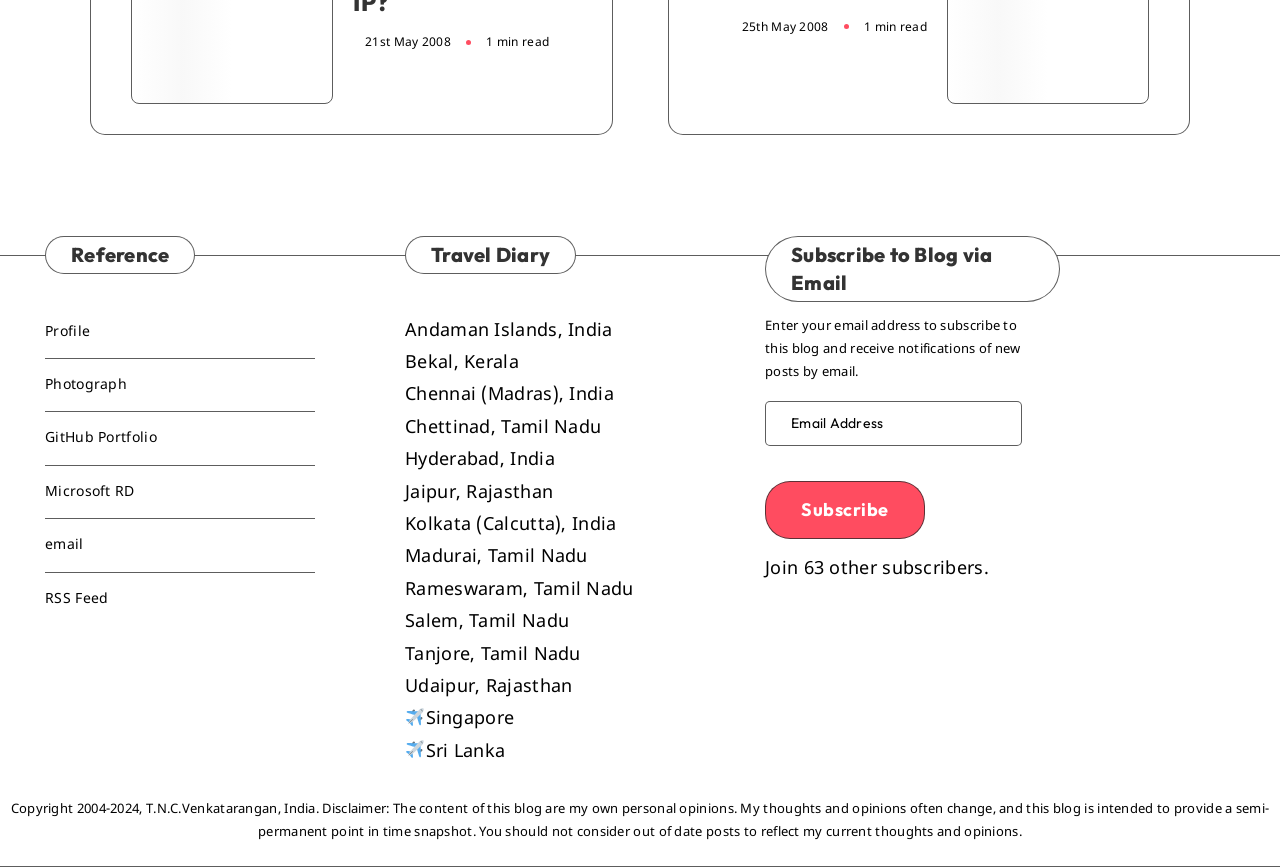What is the copyright year range?
Based on the image, provide your answer in one word or phrase.

2004-2024